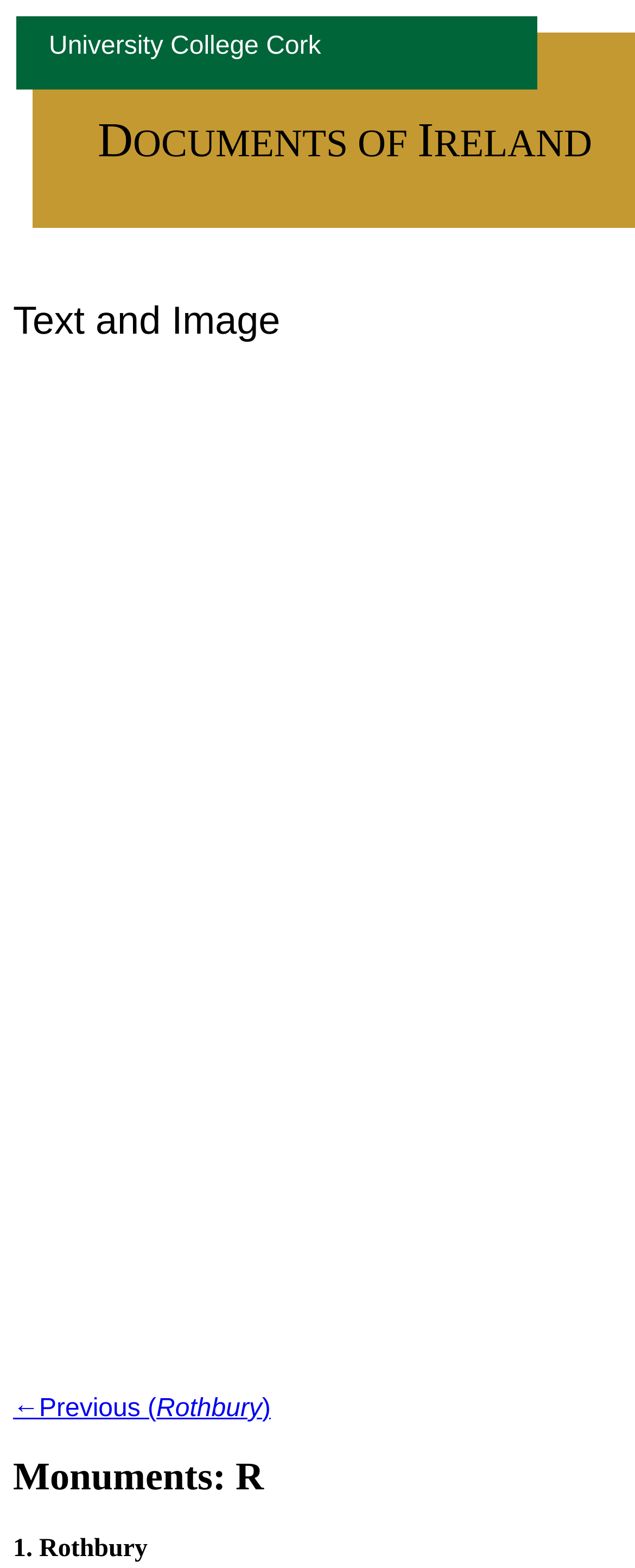Can you extract the primary headline text from the webpage?

DOCUMENTS OF IRELAND